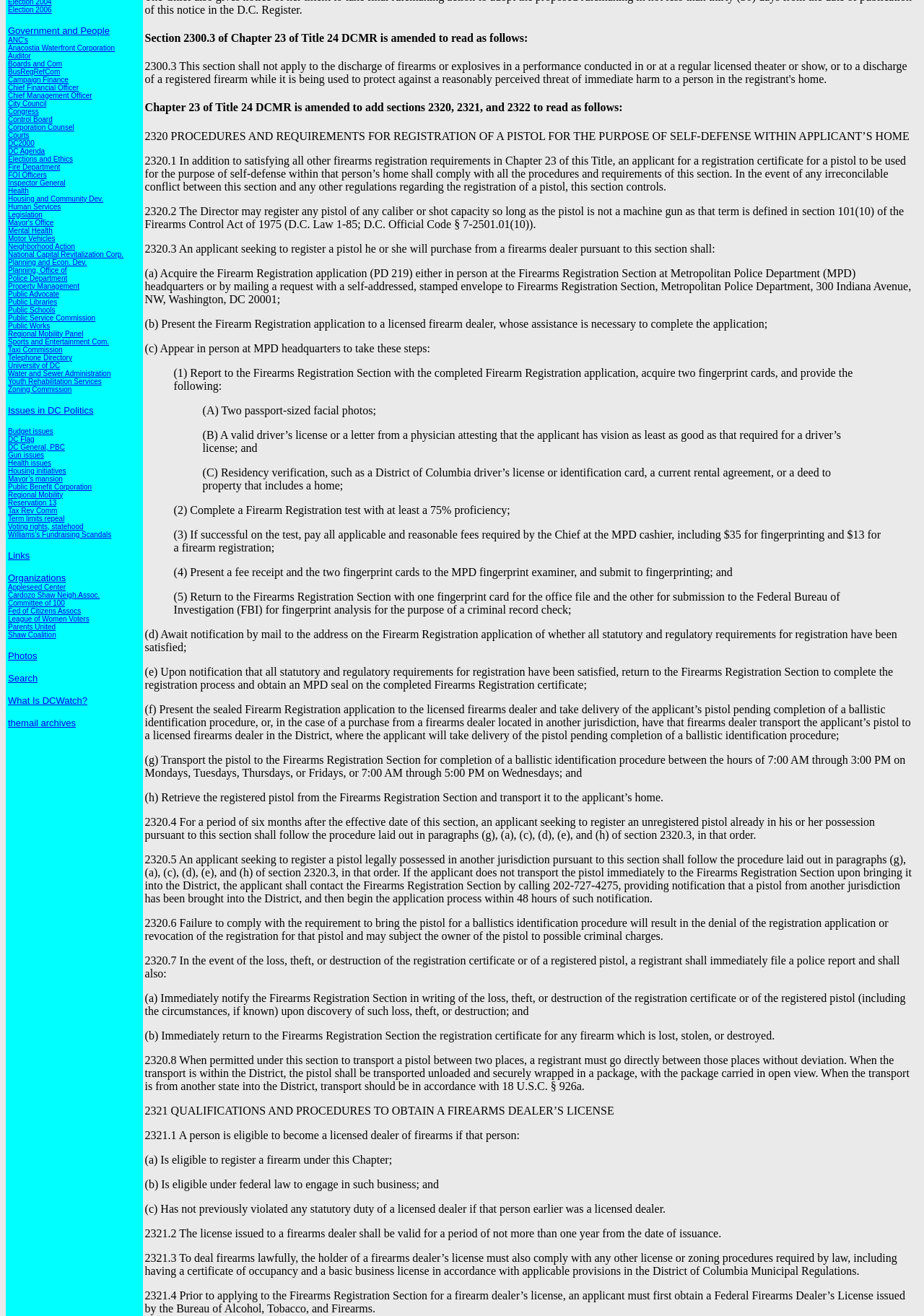Locate the UI element described by Send Us a Referral and provide its bounding box coordinates. Use the format (top-left x, top-left y, bottom-right x, bottom-right y) with all values as floating point numbers between 0 and 1.

None